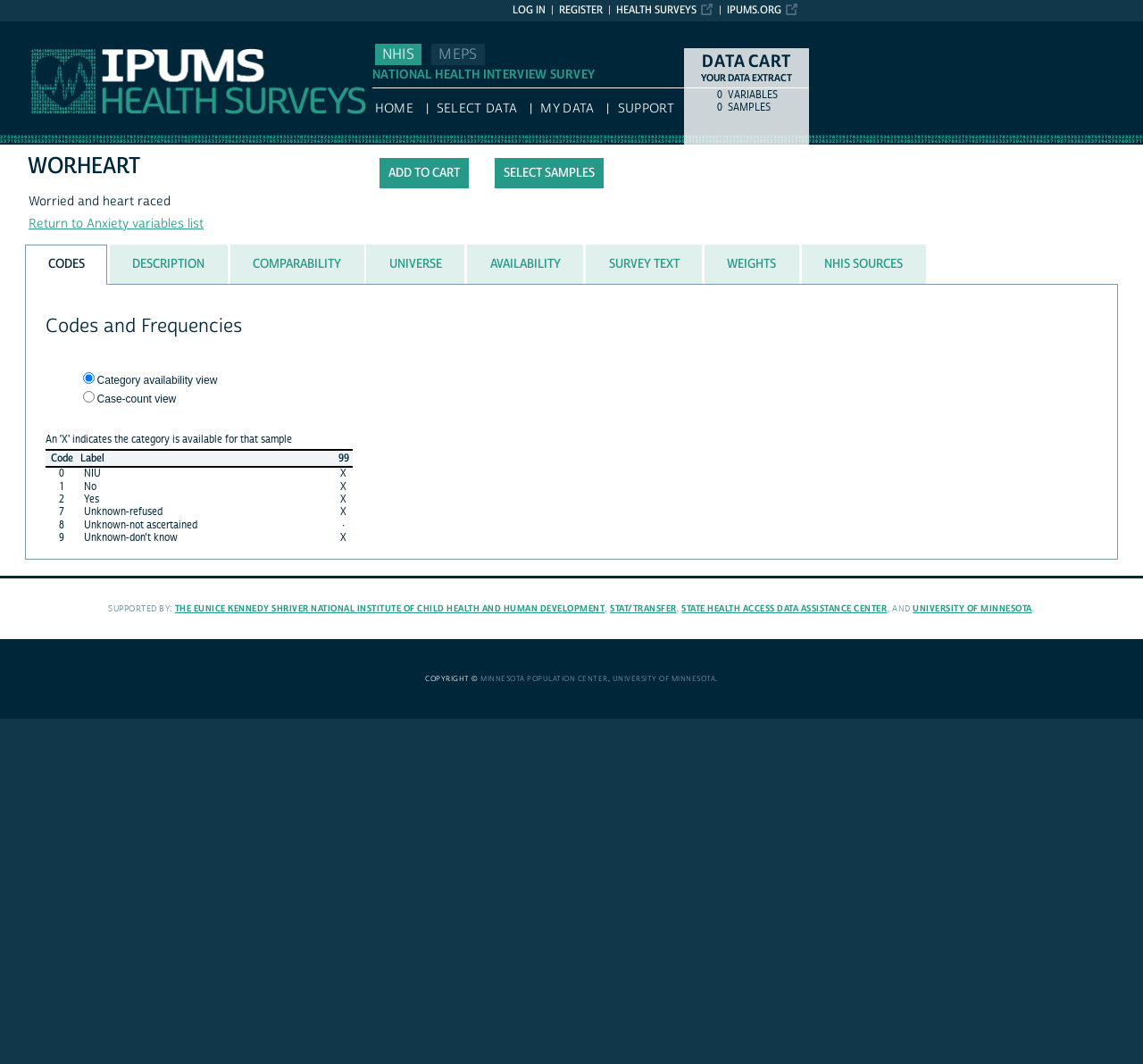Determine the bounding box coordinates of the section to be clicked to follow the instruction: "Click the 'Add to cart' button". The coordinates should be given as four float numbers between 0 and 1, formatted as [left, top, right, bottom].

[0.332, 0.148, 0.41, 0.177]